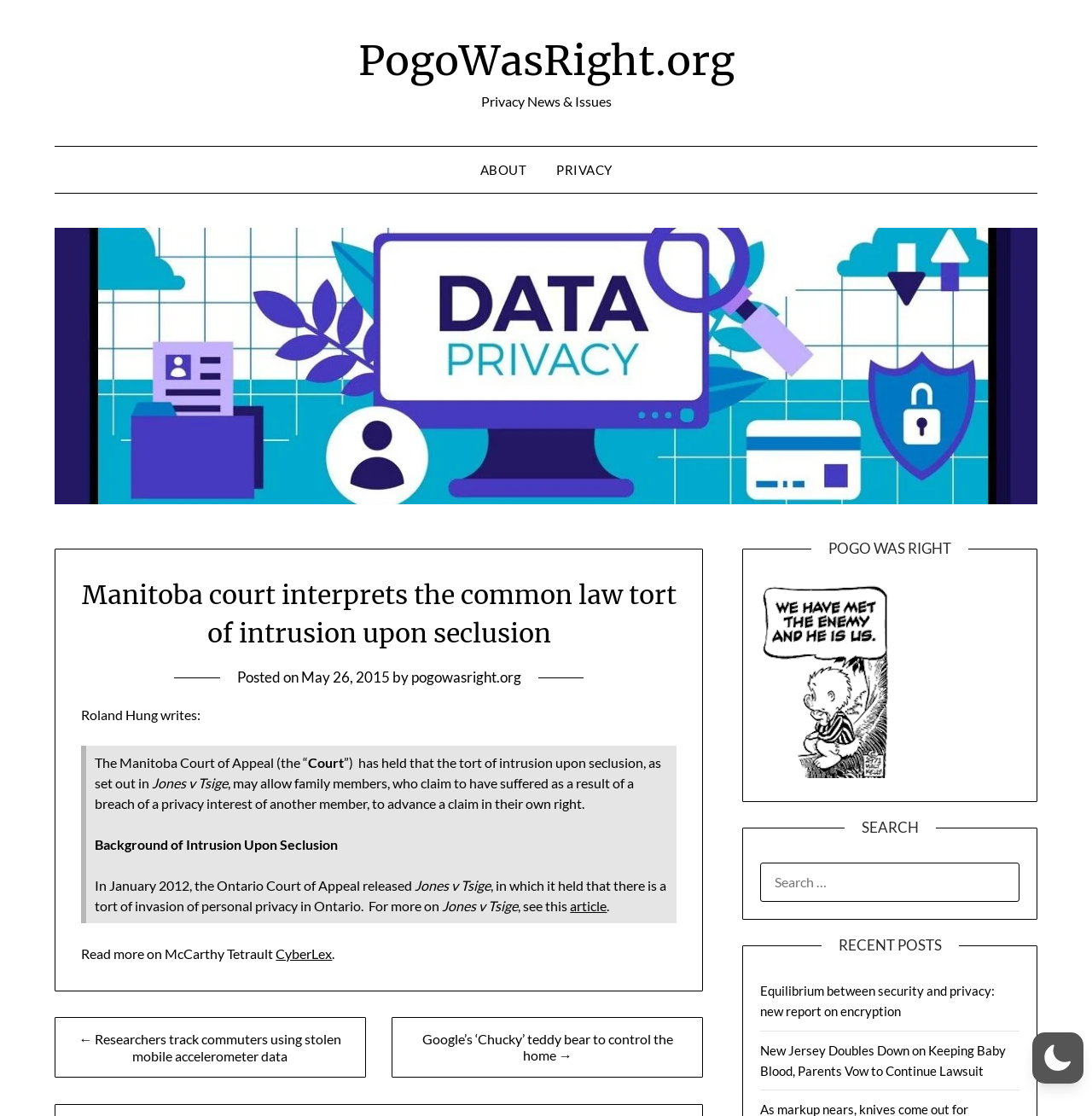What is the name of the website?
Please give a detailed and thorough answer to the question, covering all relevant points.

The website's name is mentioned in the top-left corner of the webpage as 'PogoWasRight.org' and also appears in the link 'PogoWasRight.org'.